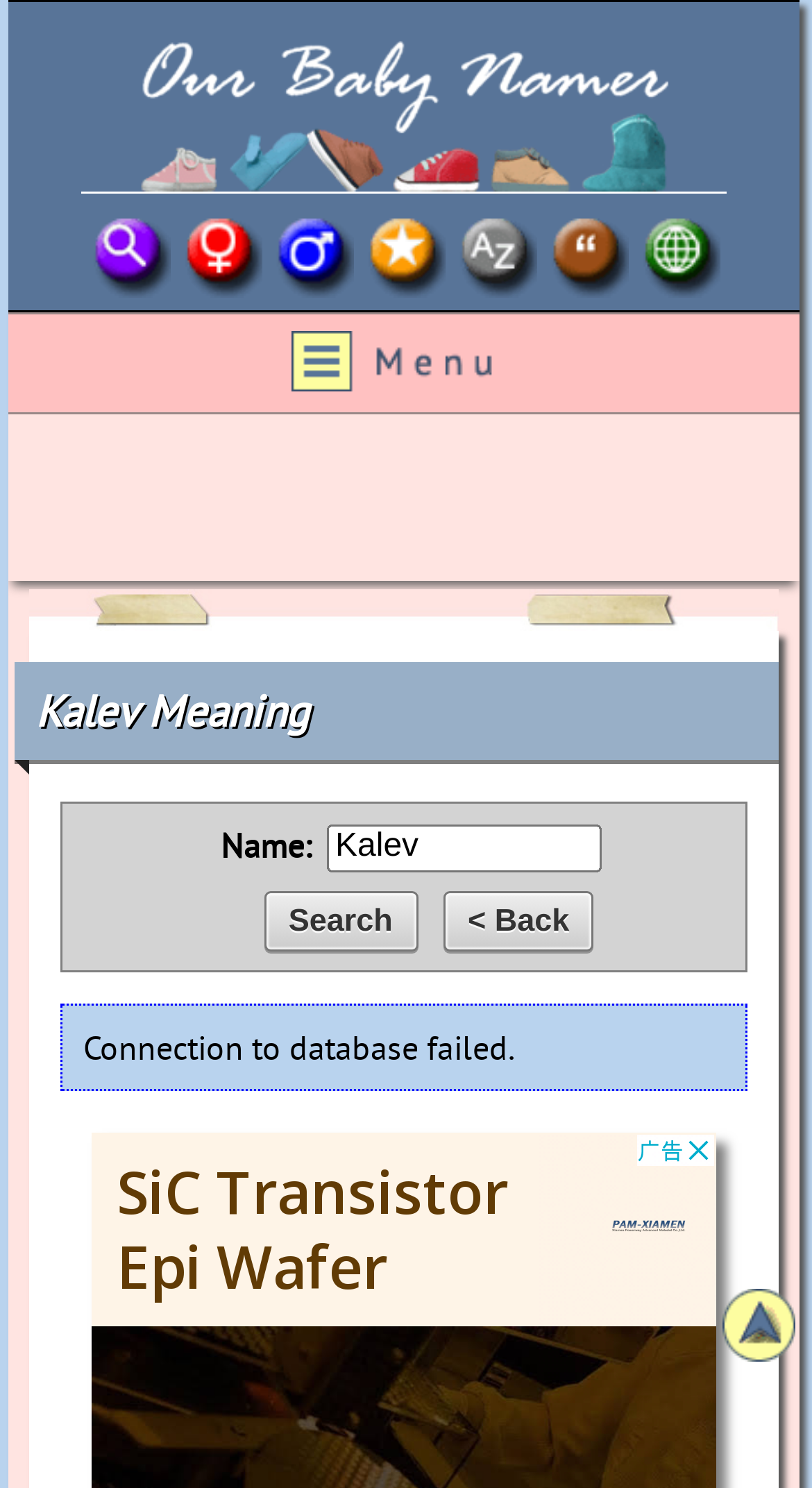Locate and provide the bounding box coordinates for the HTML element that matches this description: "title="2019 Most Popular Names"".

[0.446, 0.181, 0.549, 0.208]